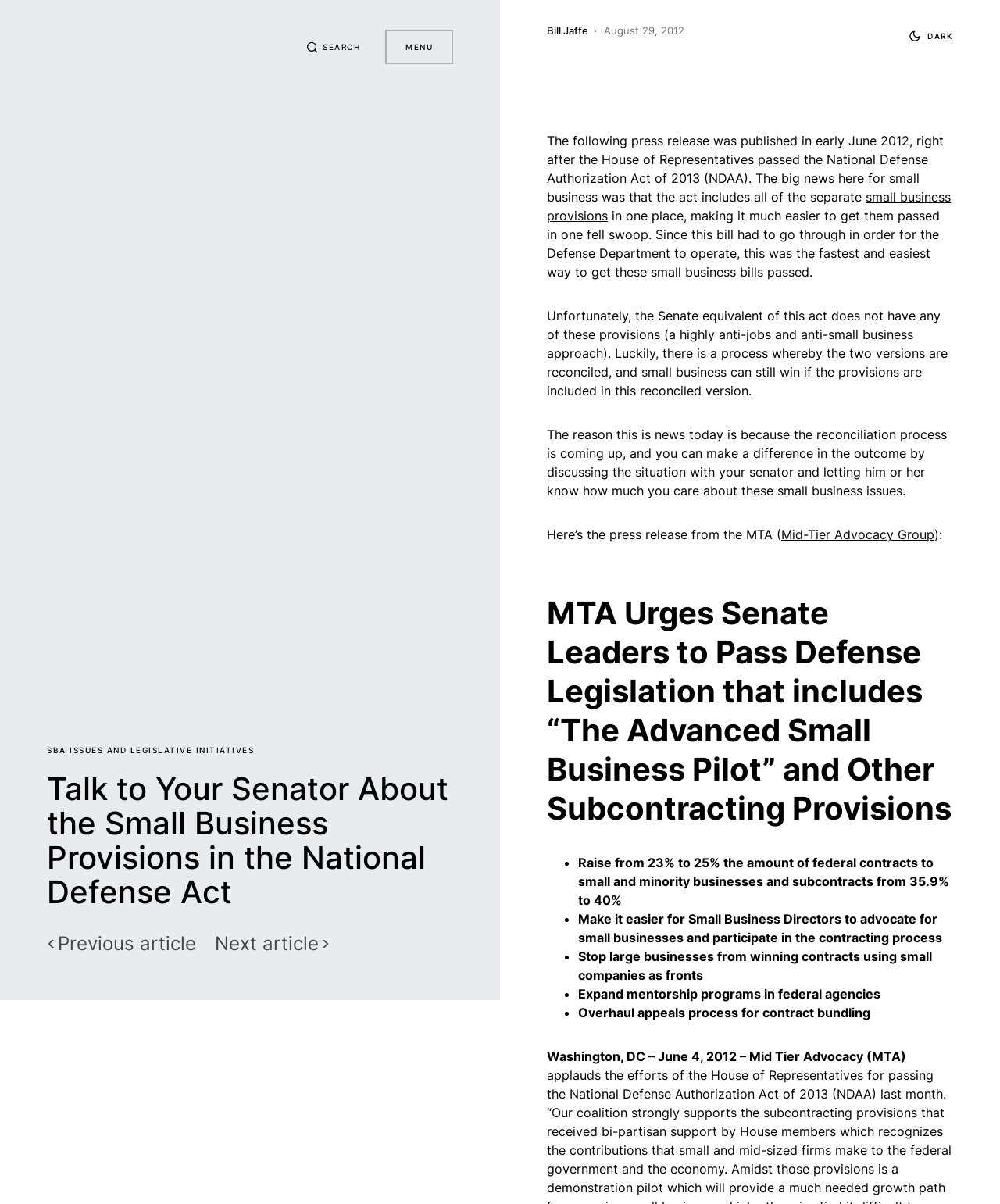Identify the bounding box coordinates of the clickable region to carry out the given instruction: "Learn about small business provisions".

[0.547, 0.157, 0.951, 0.186]